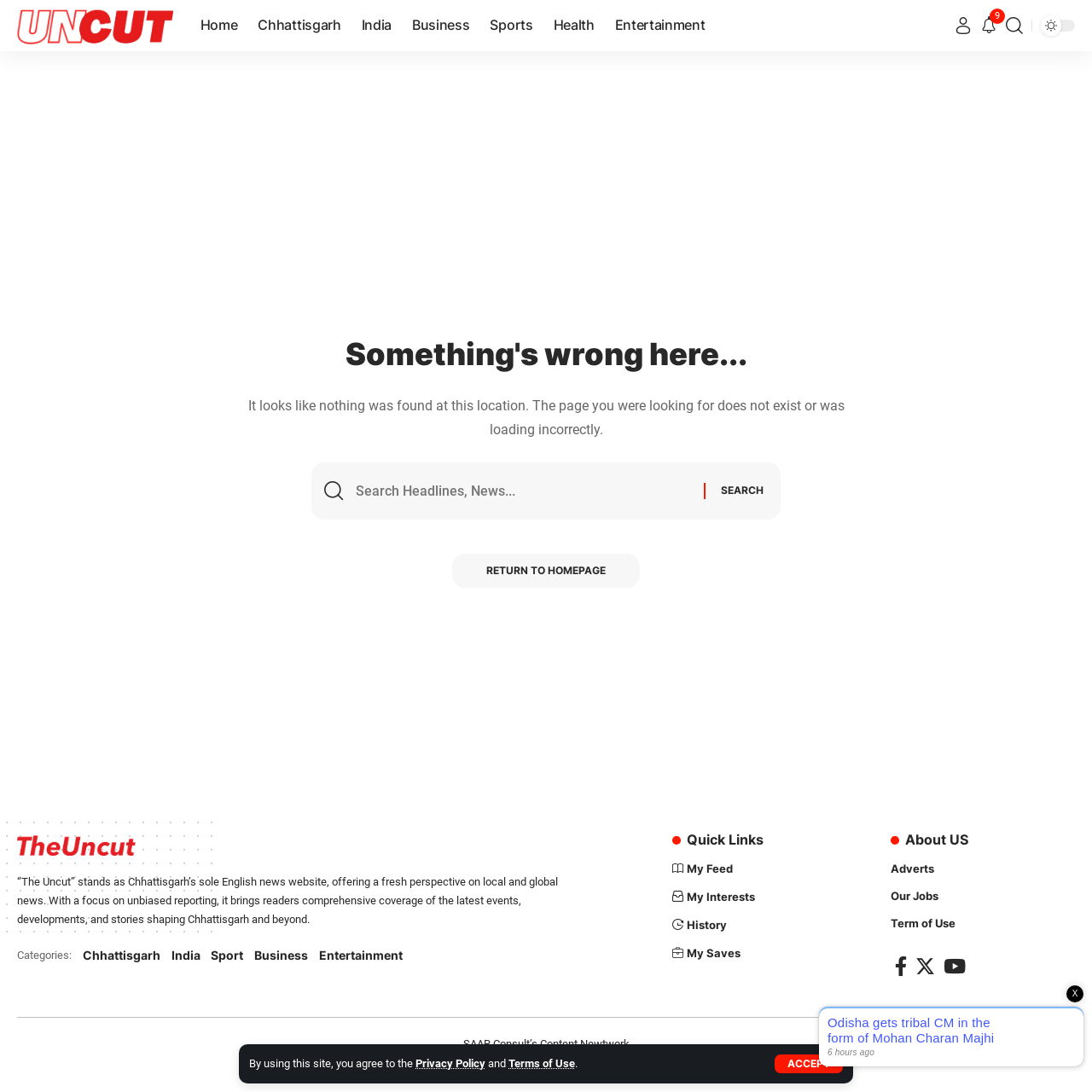Please identify the bounding box coordinates for the region that you need to click to follow this instruction: "Go to homepage".

[0.174, 0.0, 0.227, 0.047]